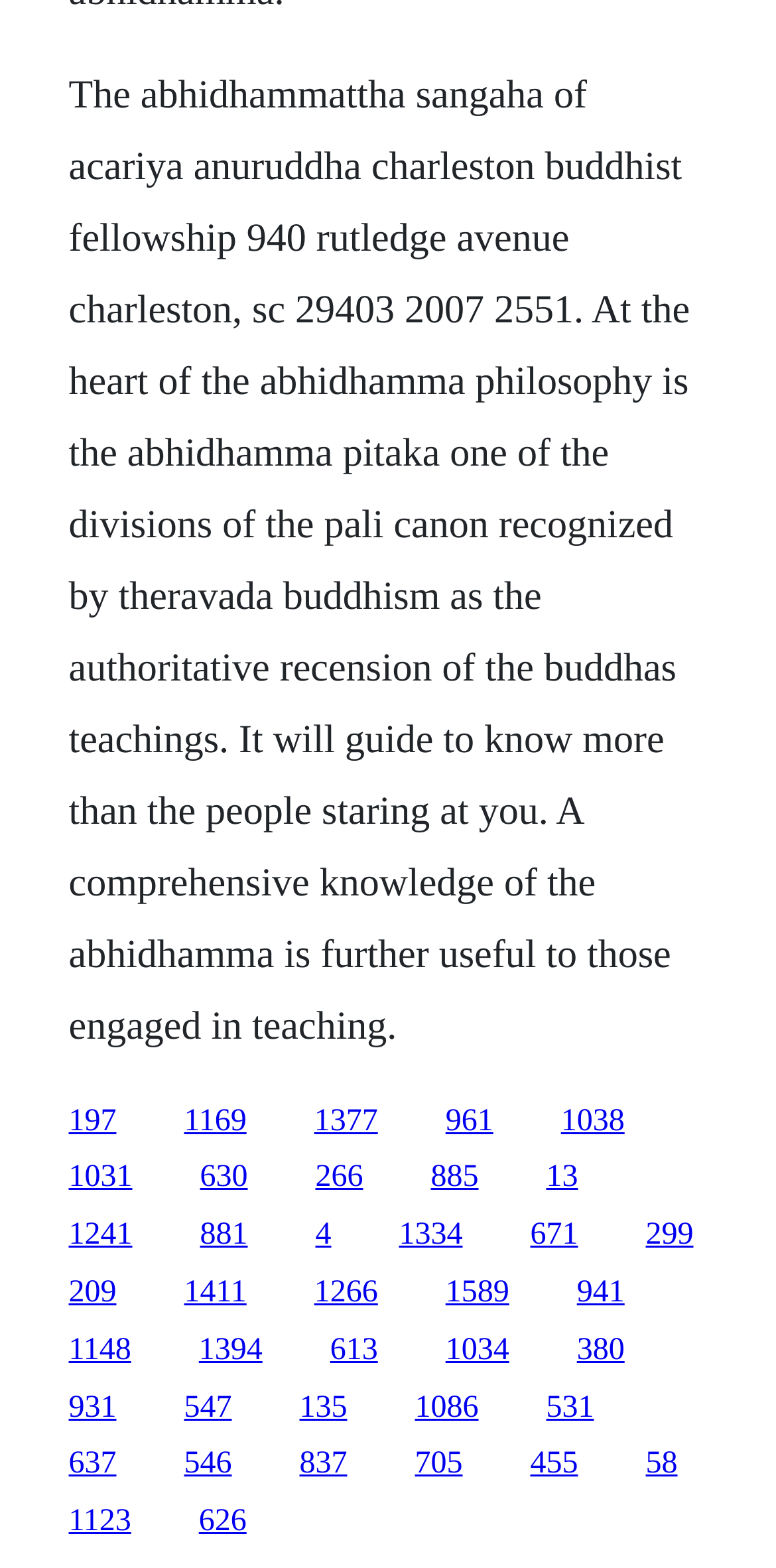What is the Abhidhammattha Sangaha about?
Could you give a comprehensive explanation in response to this question?

The question is asking about the main topic of the webpage. Based on the StaticText element, it is clear that the webpage is about the Abhidhammattha Sangaha of Acariya Anuruddha, which is related to the Abhidhamma philosophy.